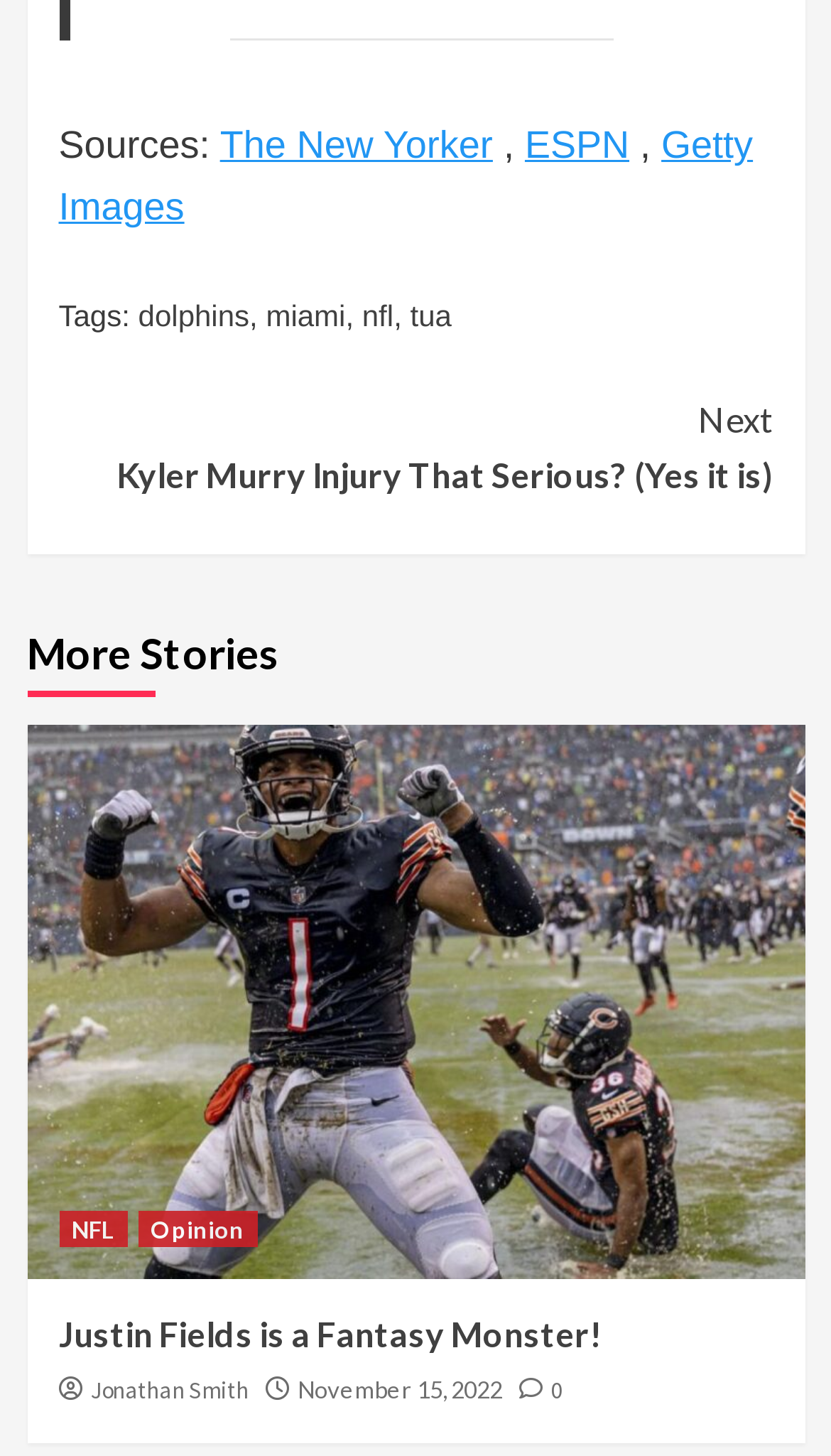Locate the bounding box coordinates of the area that needs to be clicked to fulfill the following instruction: "Read more about dolphins". The coordinates should be in the format of four float numbers between 0 and 1, namely [left, top, right, bottom].

[0.166, 0.205, 0.3, 0.228]